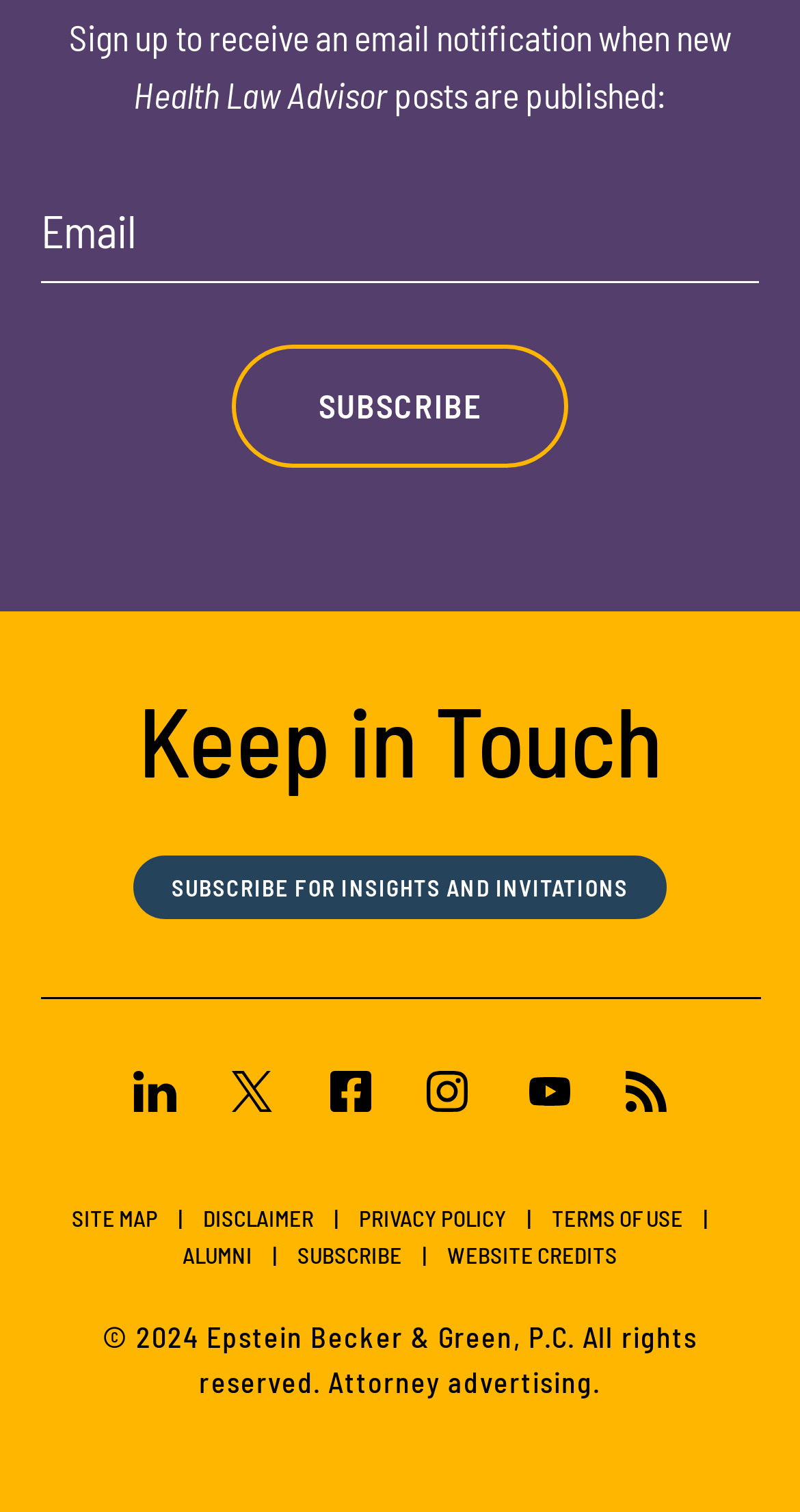Locate the bounding box coordinates of the area that needs to be clicked to fulfill the following instruction: "Enter email address". The coordinates should be in the format of four float numbers between 0 and 1, namely [left, top, right, bottom].

[0.051, 0.137, 0.949, 0.187]